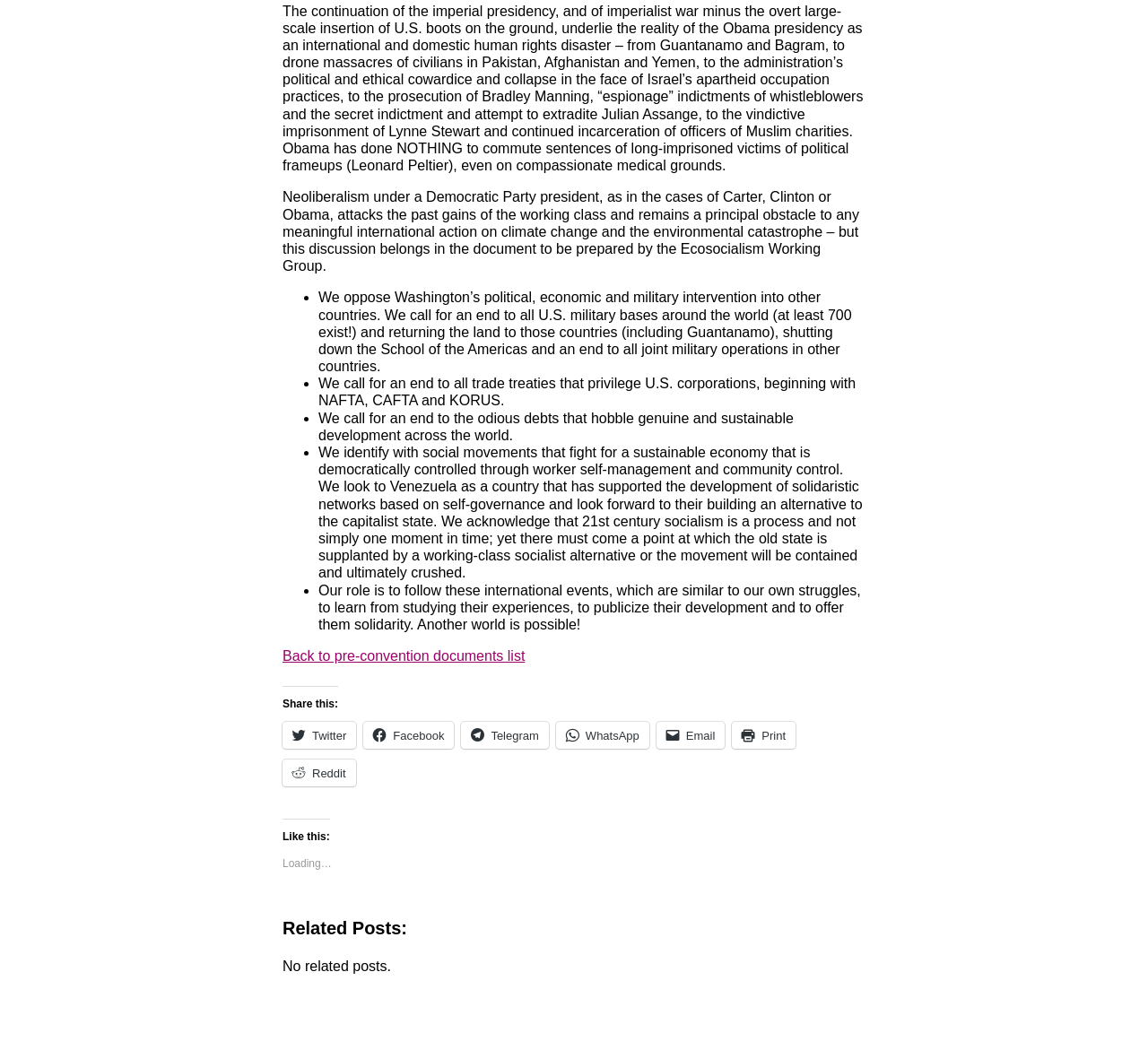Kindly provide the bounding box coordinates of the section you need to click on to fulfill the given instruction: "Go back to pre-convention documents list".

[0.246, 0.618, 0.457, 0.632]